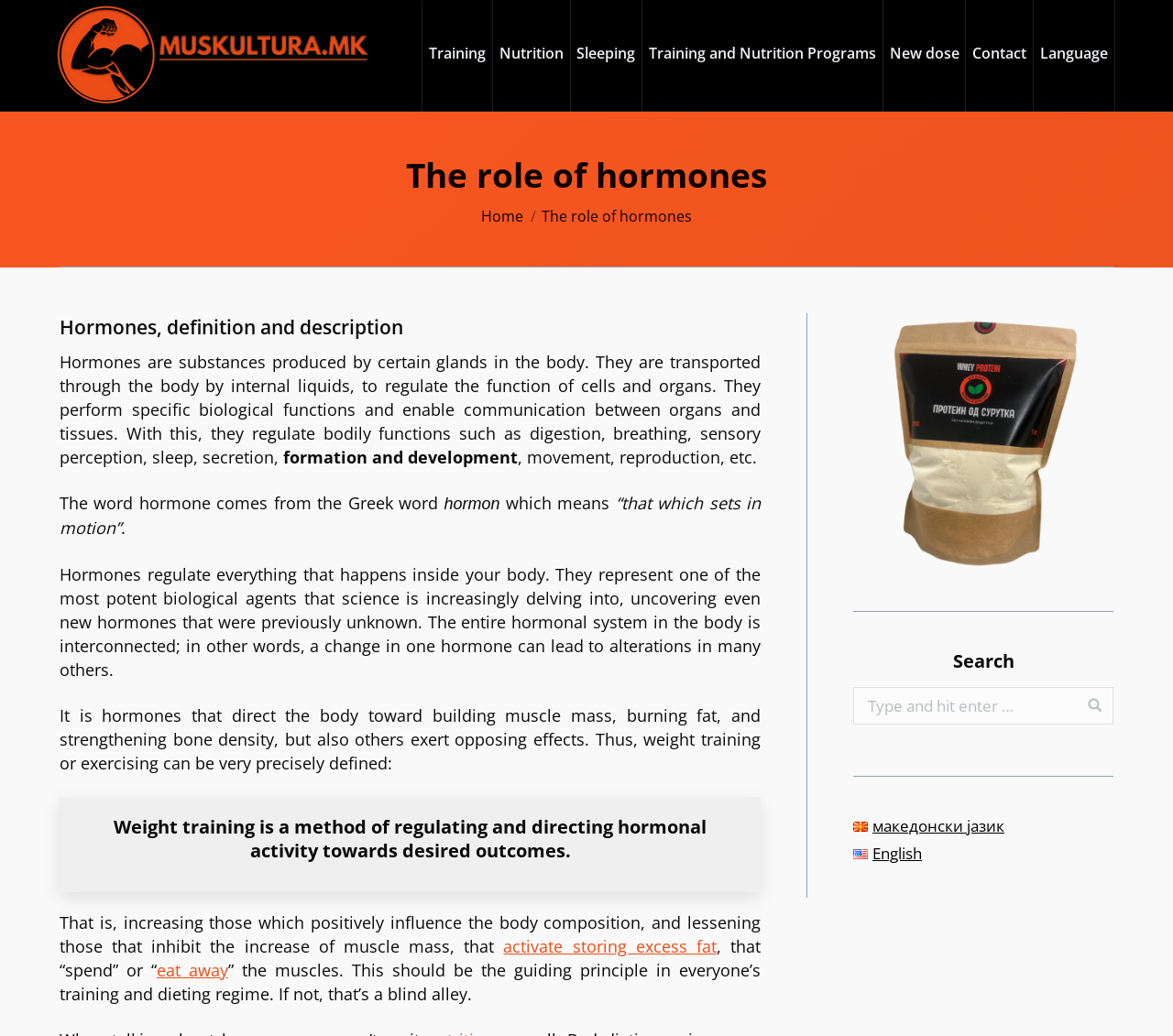Bounding box coordinates should be in the format (top-left x, top-left y, bottom-right x, bottom-right y) and all values should be floating point numbers between 0 and 1. Determine the bounding box coordinate for the UI element described as: Contact

[0.823, 0.0, 0.881, 0.103]